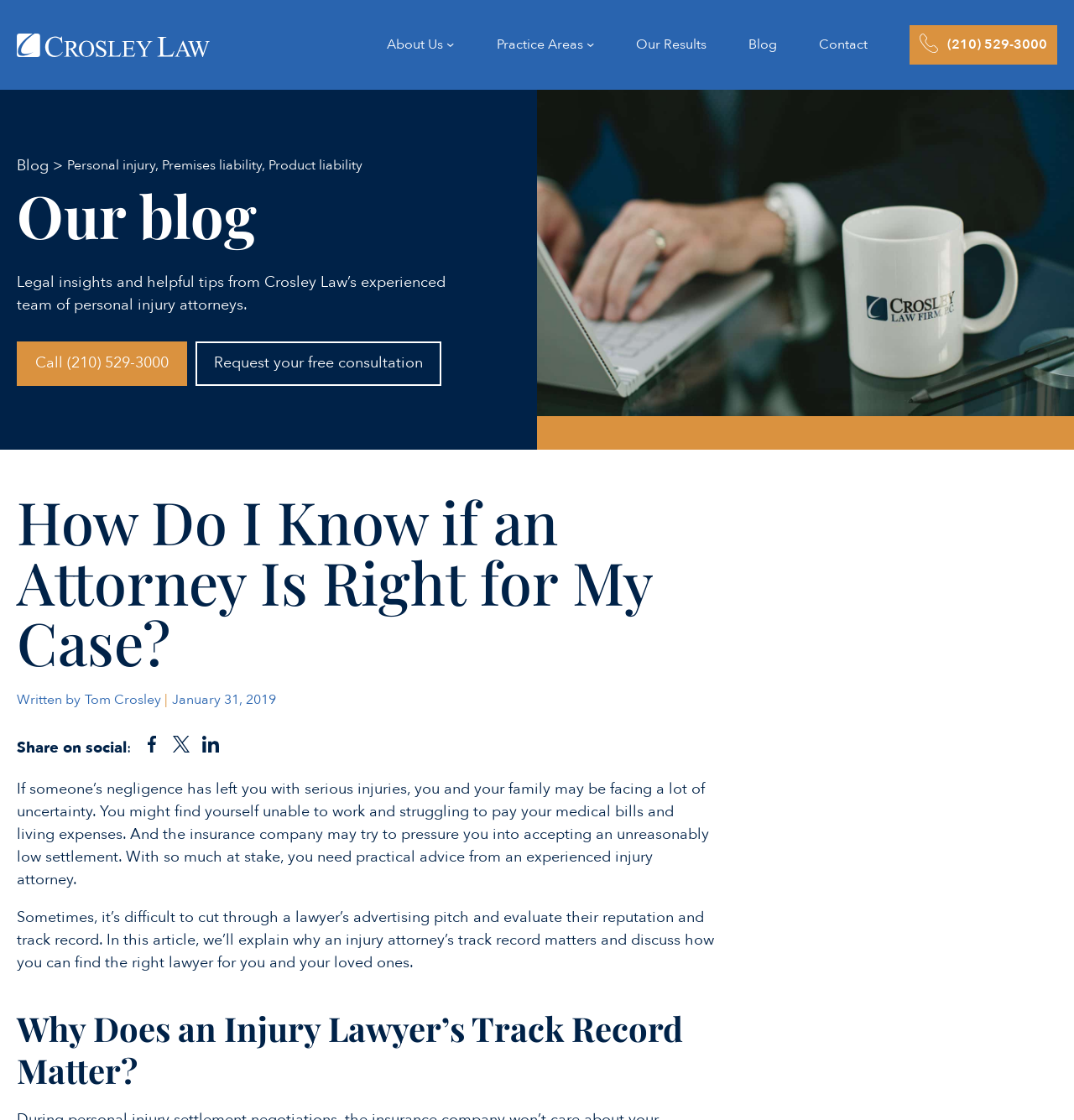Identify the bounding box coordinates necessary to click and complete the given instruction: "Click College Admission Essay Writing Service".

None